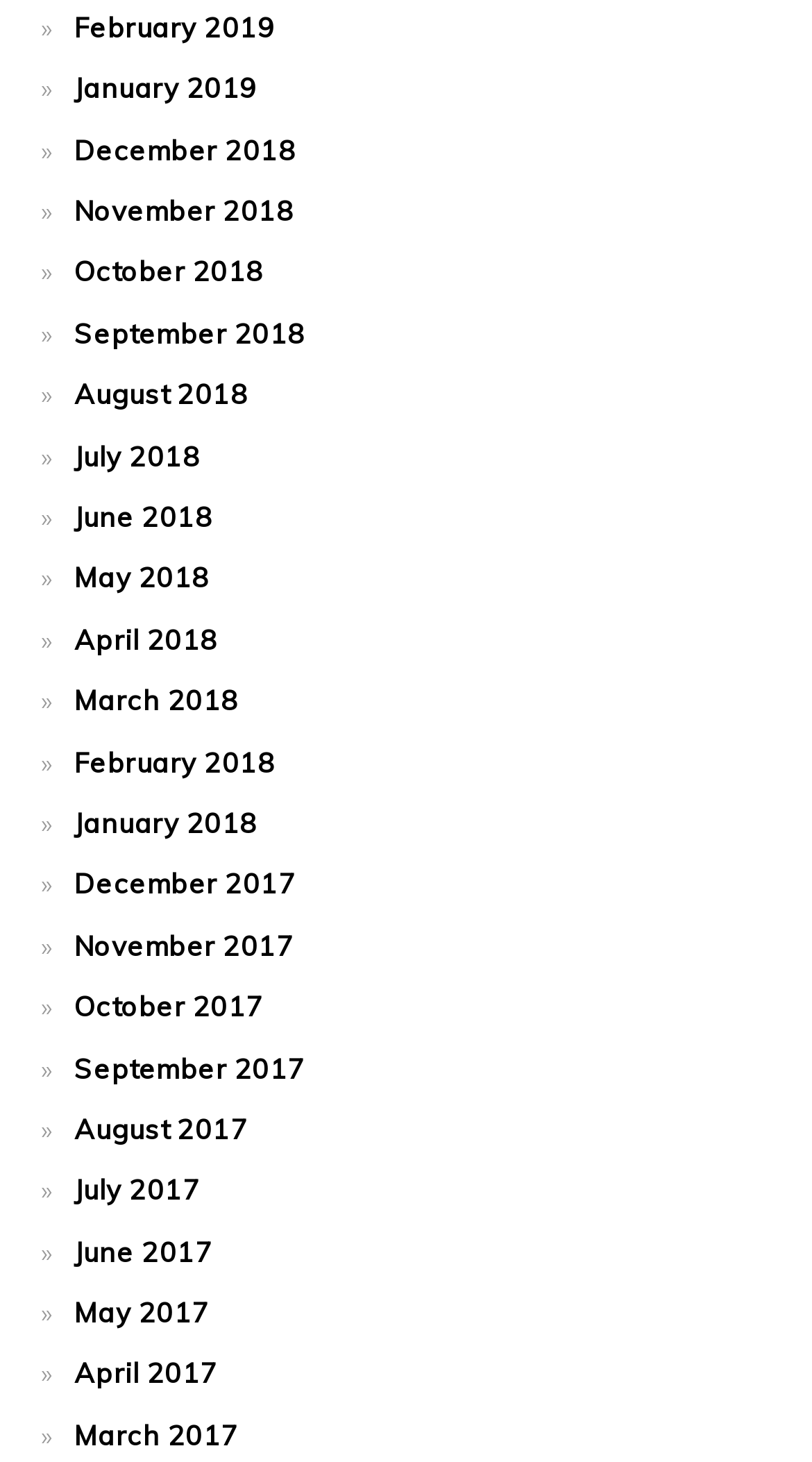Are the links in chronological order?
Examine the screenshot and reply with a single word or phrase.

Yes